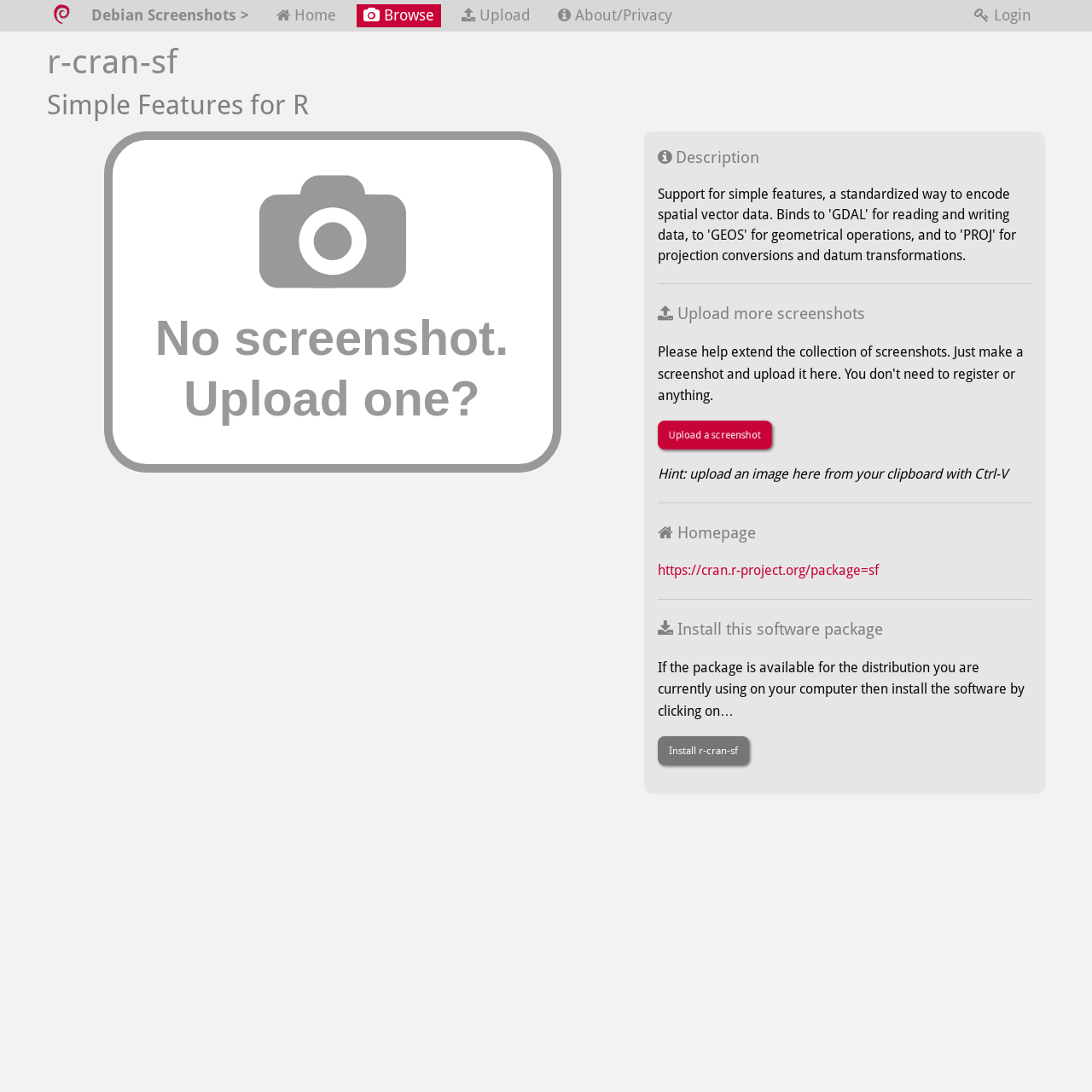Provide a one-word or one-phrase answer to the question:
What is the logo on the top left corner?

Debian logo